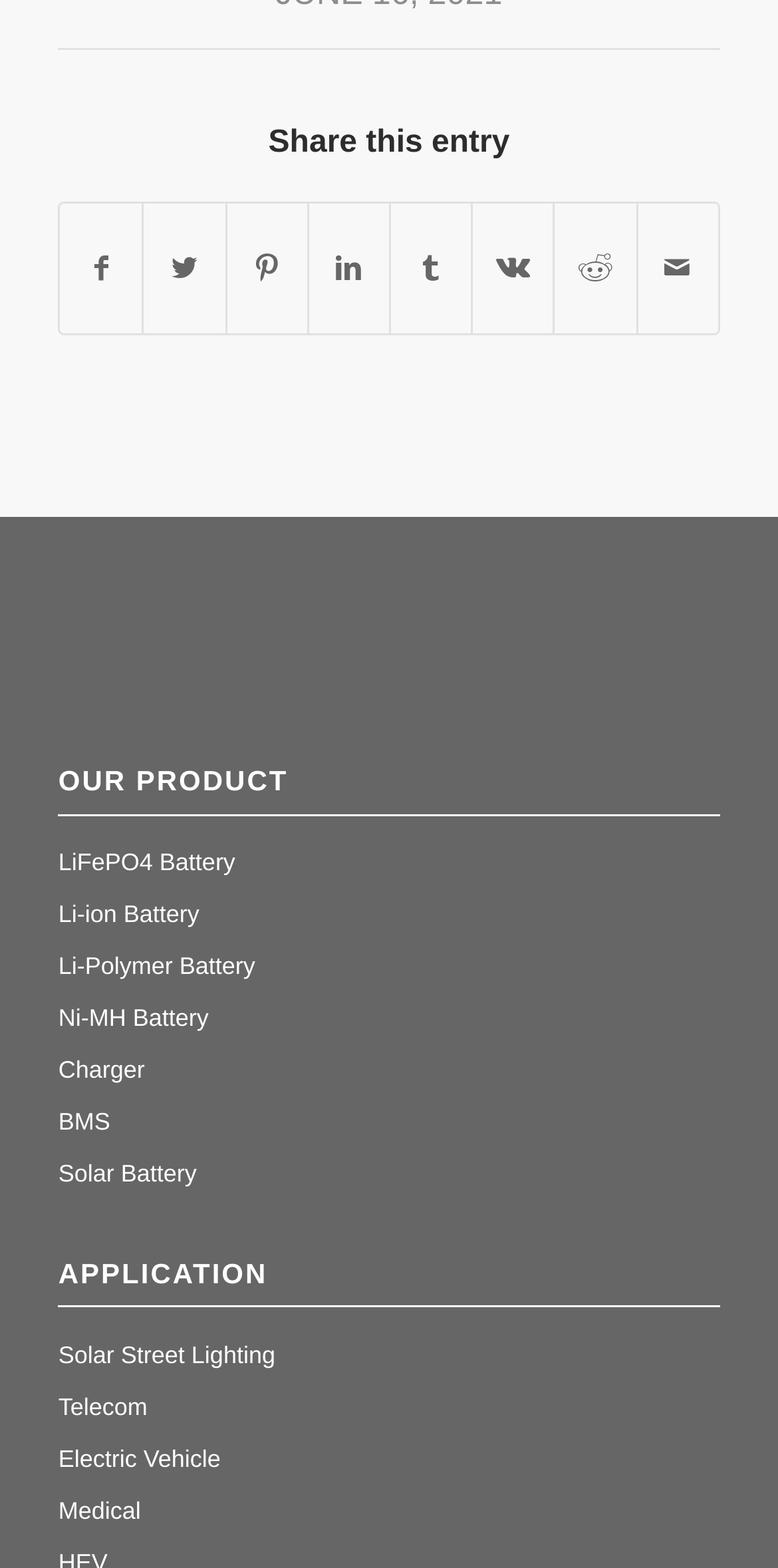Please identify the bounding box coordinates of the element on the webpage that should be clicked to follow this instruction: "Check Electric Vehicle". The bounding box coordinates should be given as four float numbers between 0 and 1, formatted as [left, top, right, bottom].

[0.075, 0.921, 0.284, 0.939]